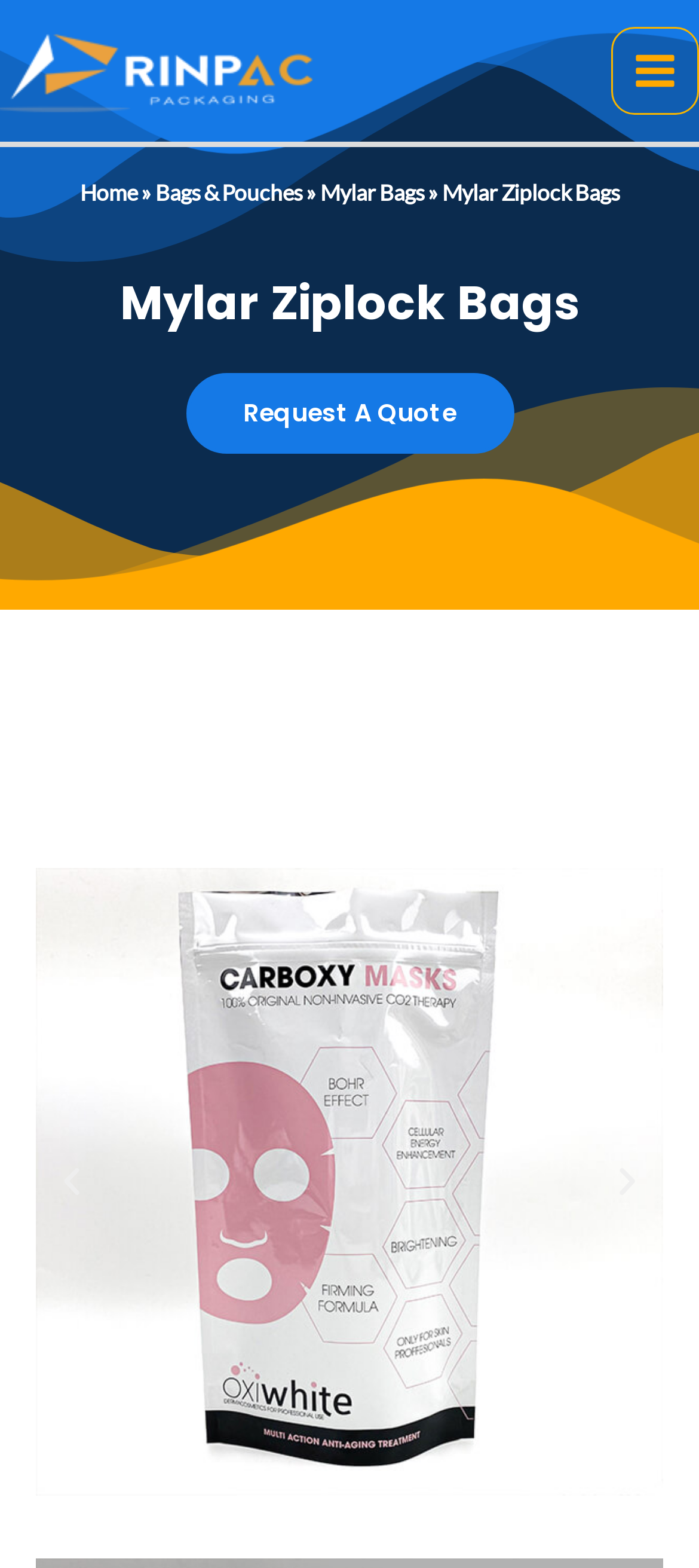Please identify the coordinates of the bounding box for the clickable region that will accomplish this instruction: "Go to the home page".

[0.114, 0.114, 0.196, 0.132]